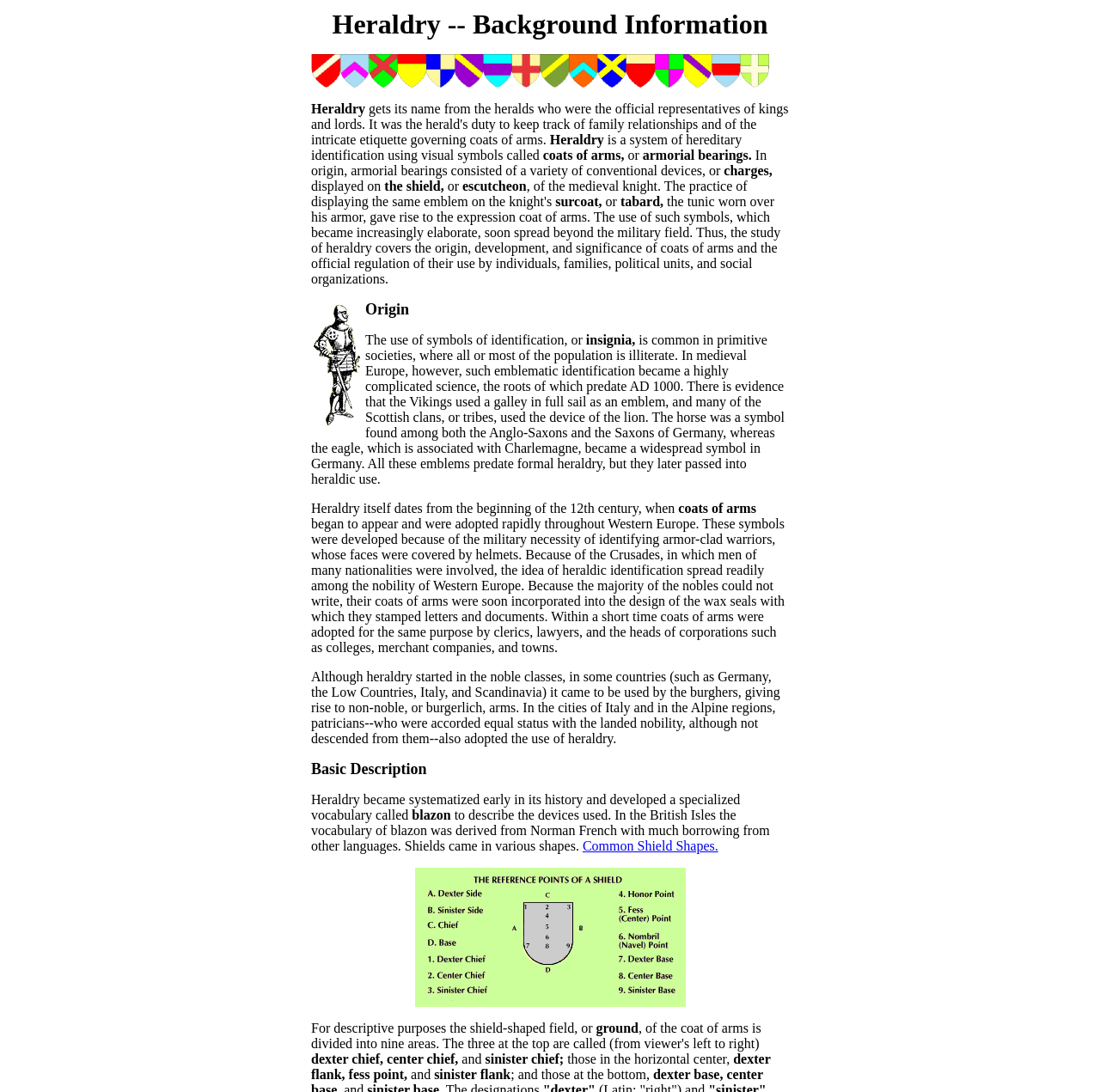Summarize the contents and layout of the webpage in detail.

The webpage is about Heraldry and provides background information on the subject. At the top, there are two images, one larger and one smaller, positioned side by side, taking up about half of the screen width. 

Below the images, there is a link titled "Common Shield Shapes" located near the top-right corner of the screen. 

Further down, there is a large image that spans about half of the screen width, positioned above a block of text. The text is divided into several lines, describing the different parts of a shield-shaped field, including the ground, dexter chief, center chief, sinister chief, and others. The text is arranged in a vertical column, with each line building upon the previous one to provide a detailed explanation of the shield's components.